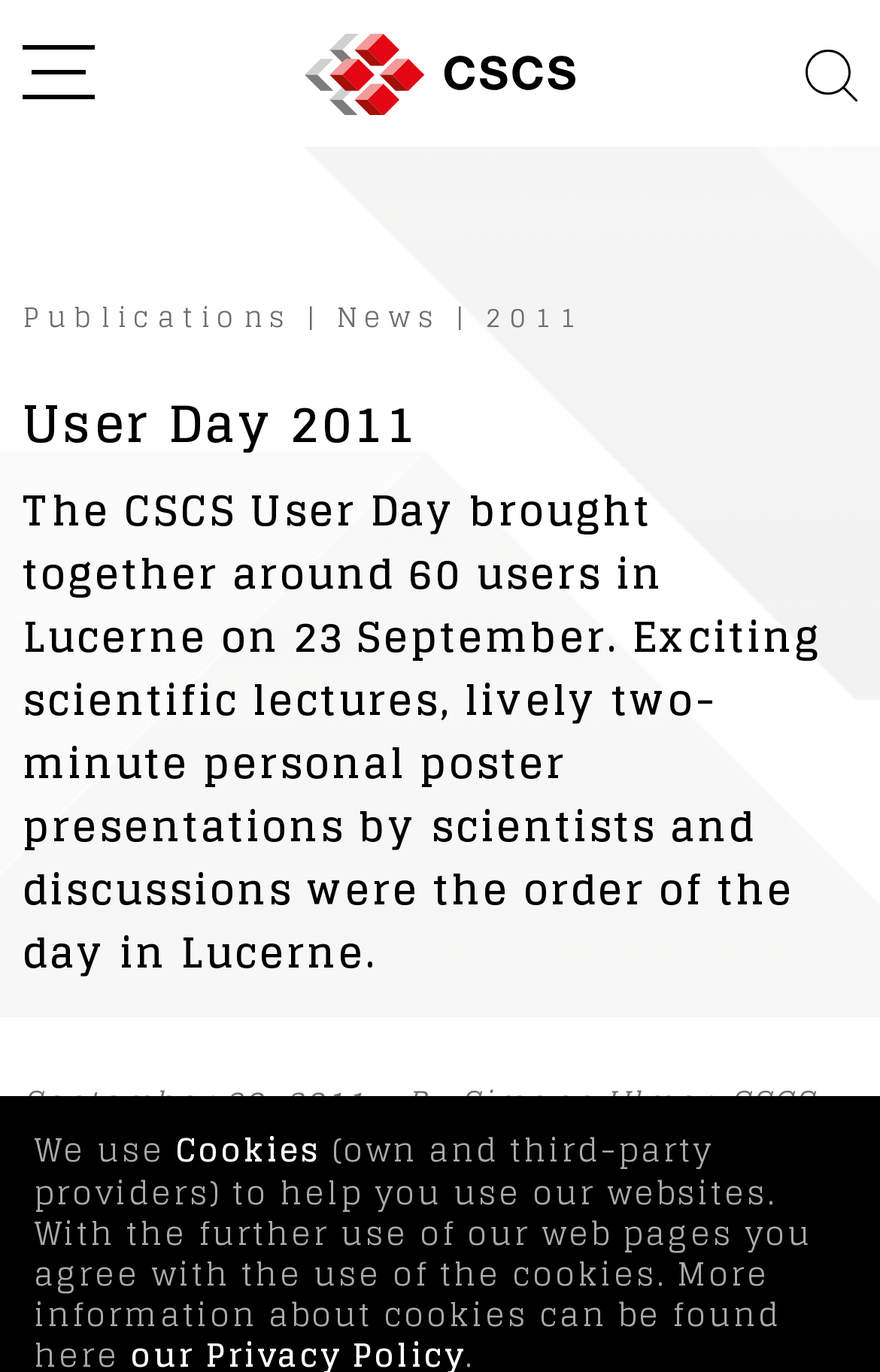Can you give a comprehensive explanation to the question given the content of the image?
What is the event described on this webpage?

Based on the webpage content, specifically the heading 'User Day 2011' and the text 'The CSCS User Day brought together around 60 users in Lucerne on 23 September.', it can be inferred that the event being described is the CSCS User Day 2011.